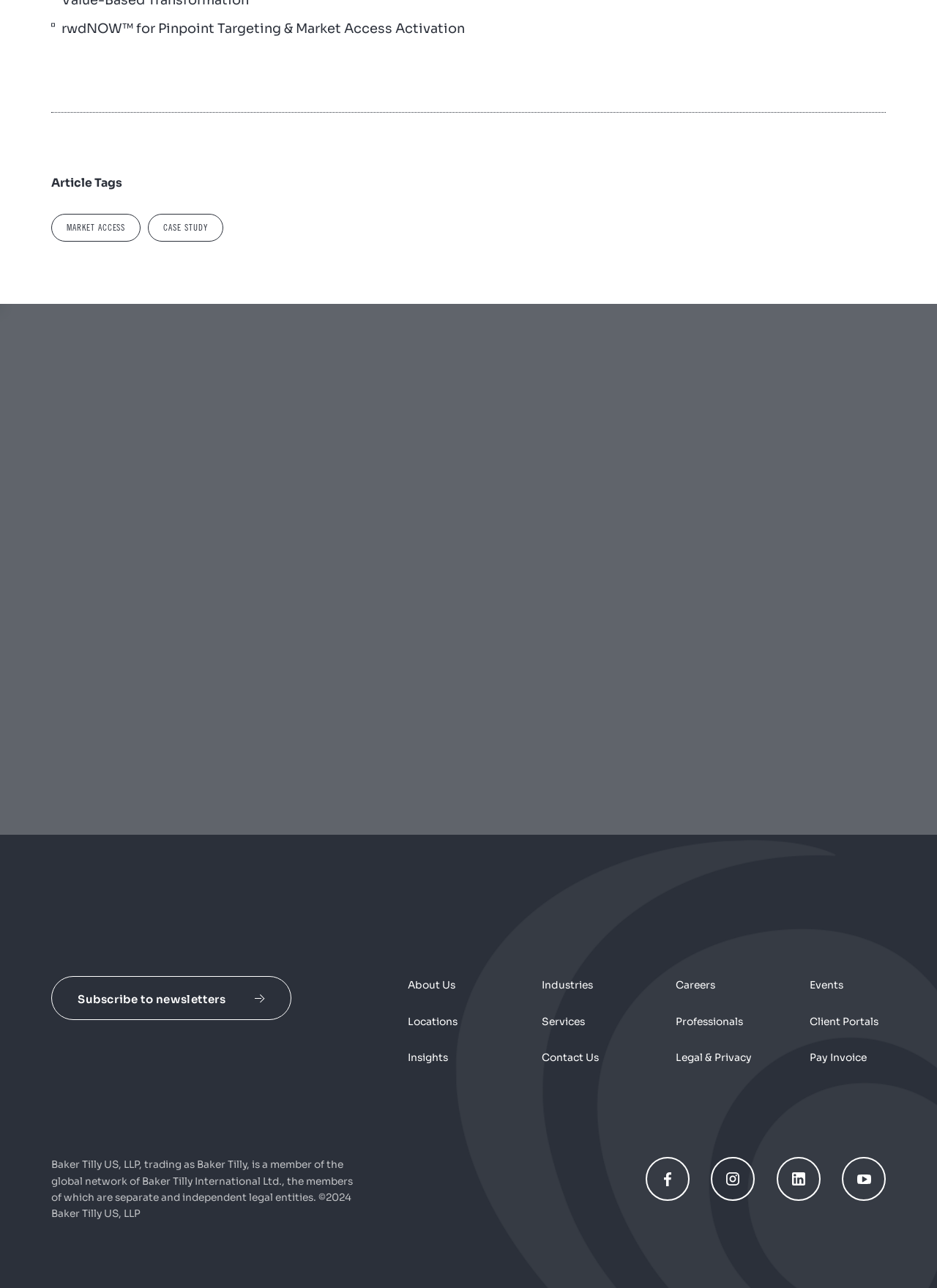Identify the bounding box coordinates for the UI element described as: "LinkedIn". The coordinates should be provided as four floats between 0 and 1: [left, top, right, bottom].

[0.829, 0.898, 0.875, 0.933]